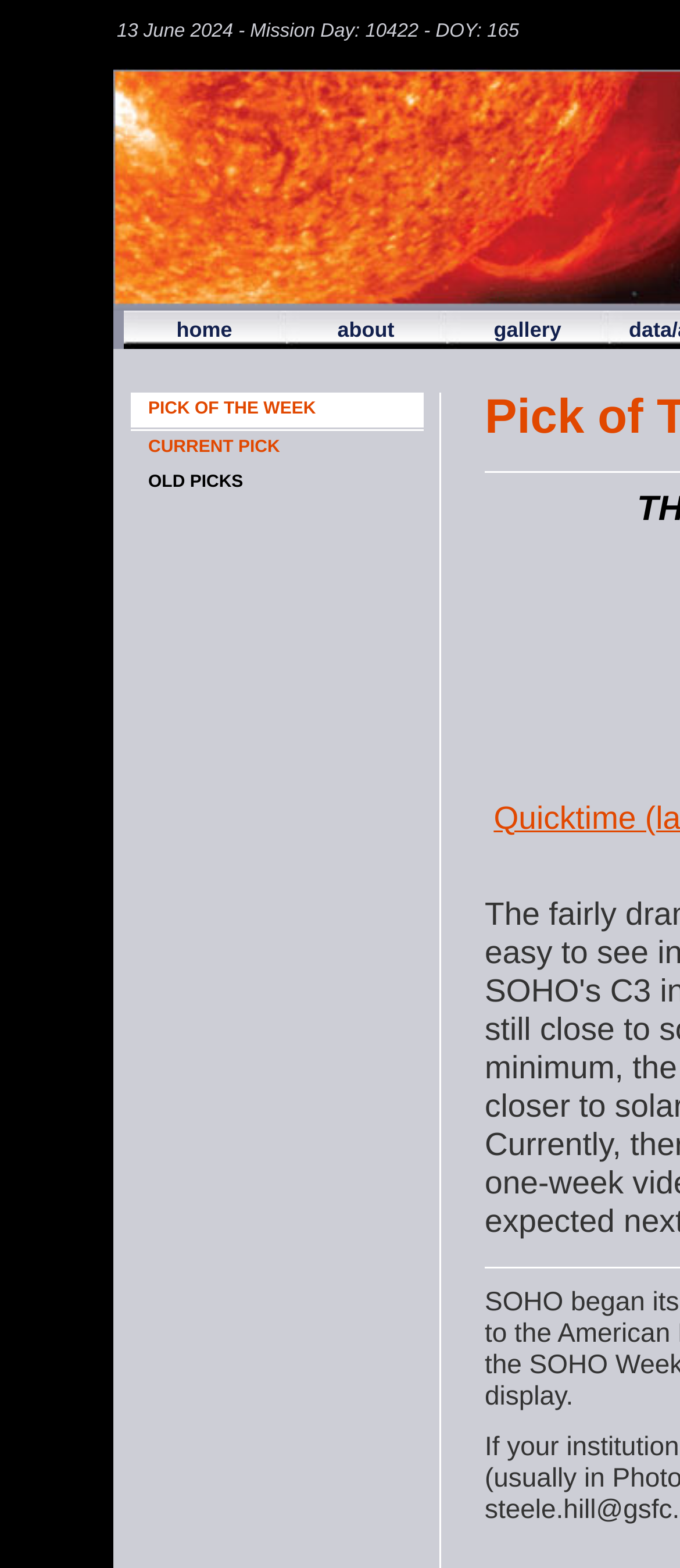Answer the question briefly using a single word or phrase: 
What is the current mission day?

10422